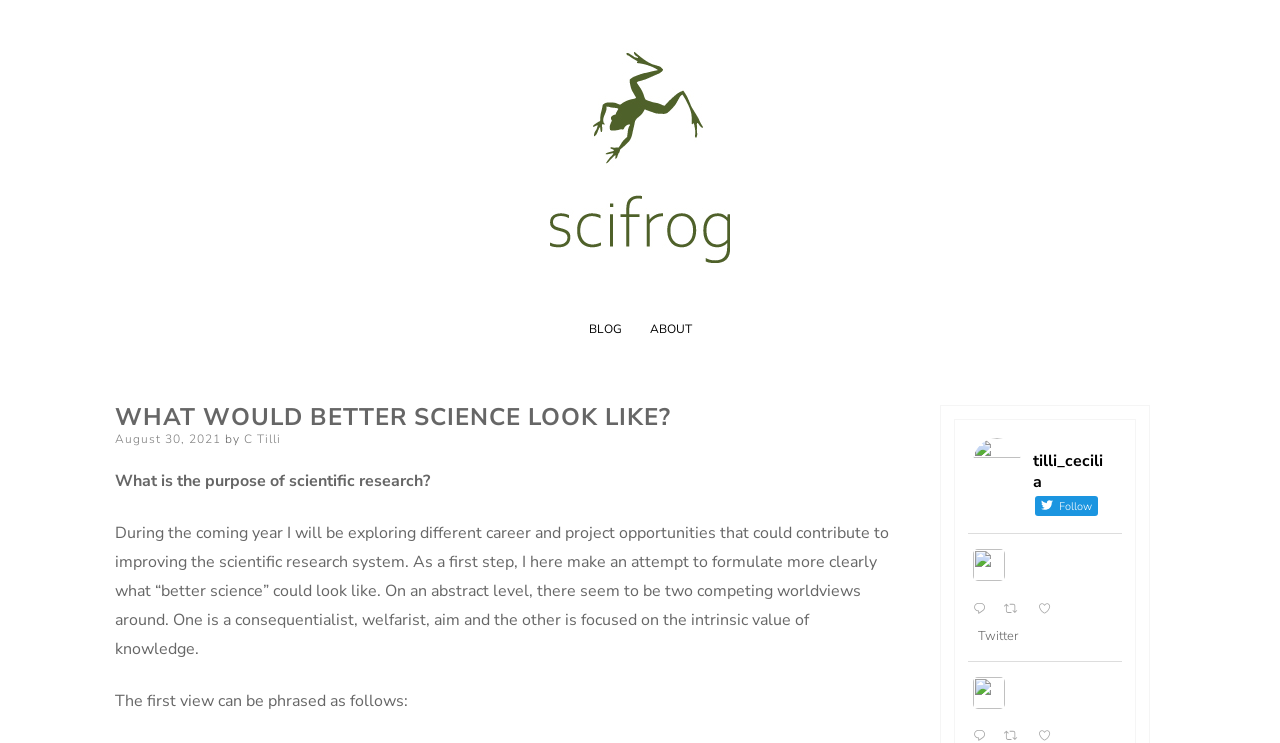What is the topic of discussion in the blog post?
Analyze the image and deliver a detailed answer to the question.

I found the answer by reading the heading 'WHAT WOULD BETTER SCIENCE LOOK LIKE?' and the subsequent text which discusses the concept of better science.